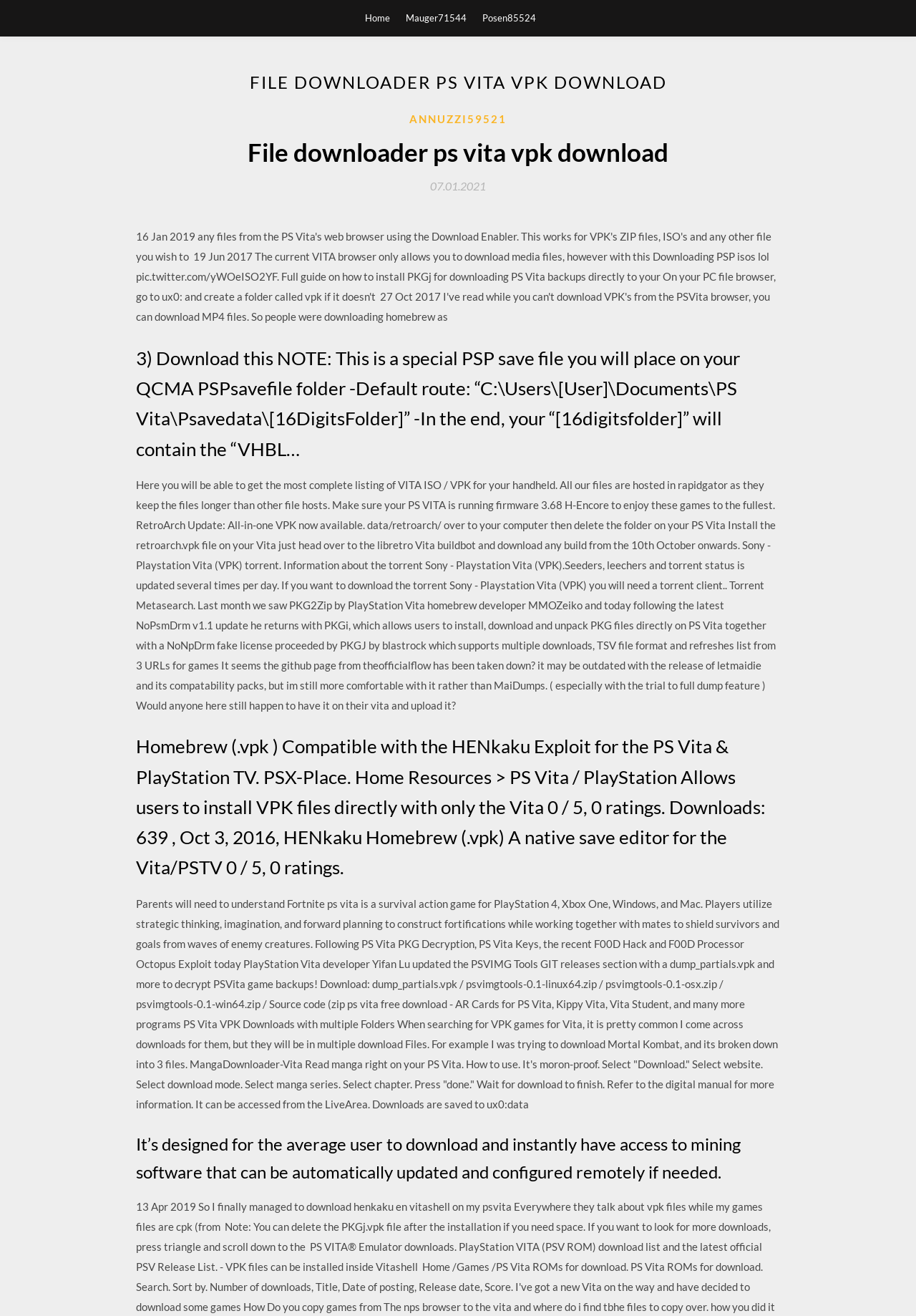What is the name of the torrent mentioned on the website?
Refer to the image and give a detailed response to the question.

The website mentions 'Sony - Playstation Vita (VPK) torrent. Information about the torrent Sony - Playstation Vita (VPK).Seeders, leechers and torrent status is updated several times per day.' This indicates that the name of the torrent mentioned on the website is 'Sony - Playstation Vita (VPK)'.